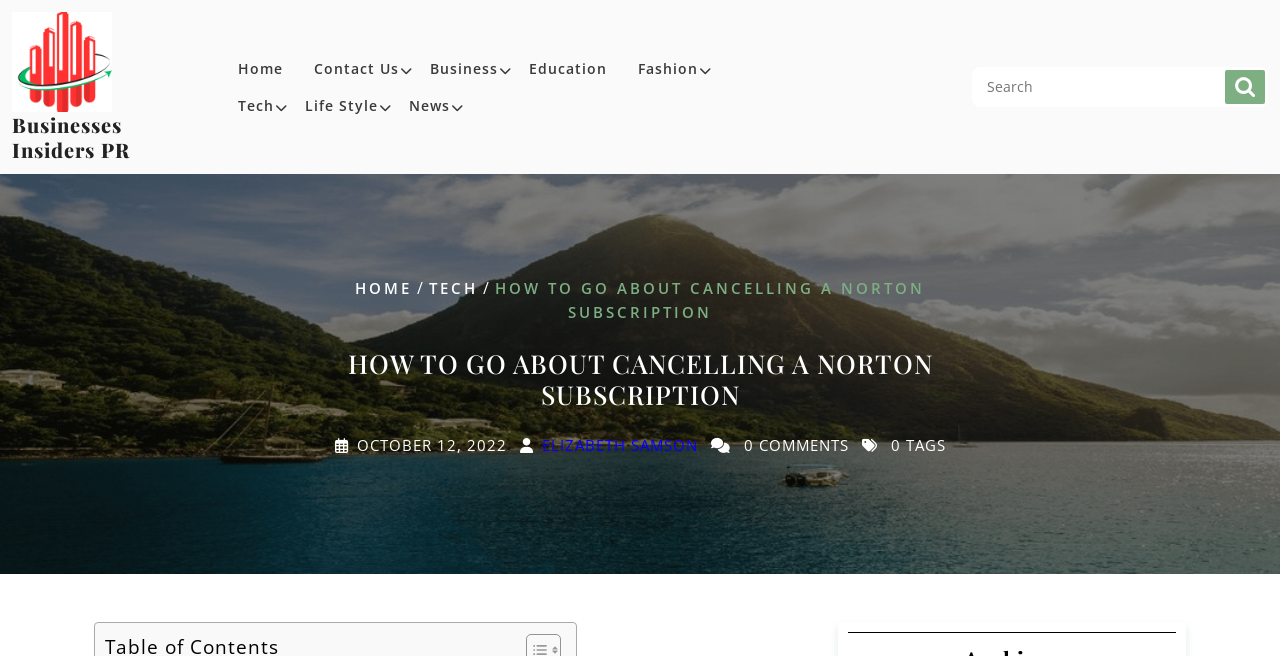What is the author of the article?
Use the information from the image to give a detailed answer to the question.

By examining the static text element with the content 'ELIZABETH SAMSON', I can infer that this is the author of the article, as it is typically common for authors' names to be displayed in a similar format on websites.